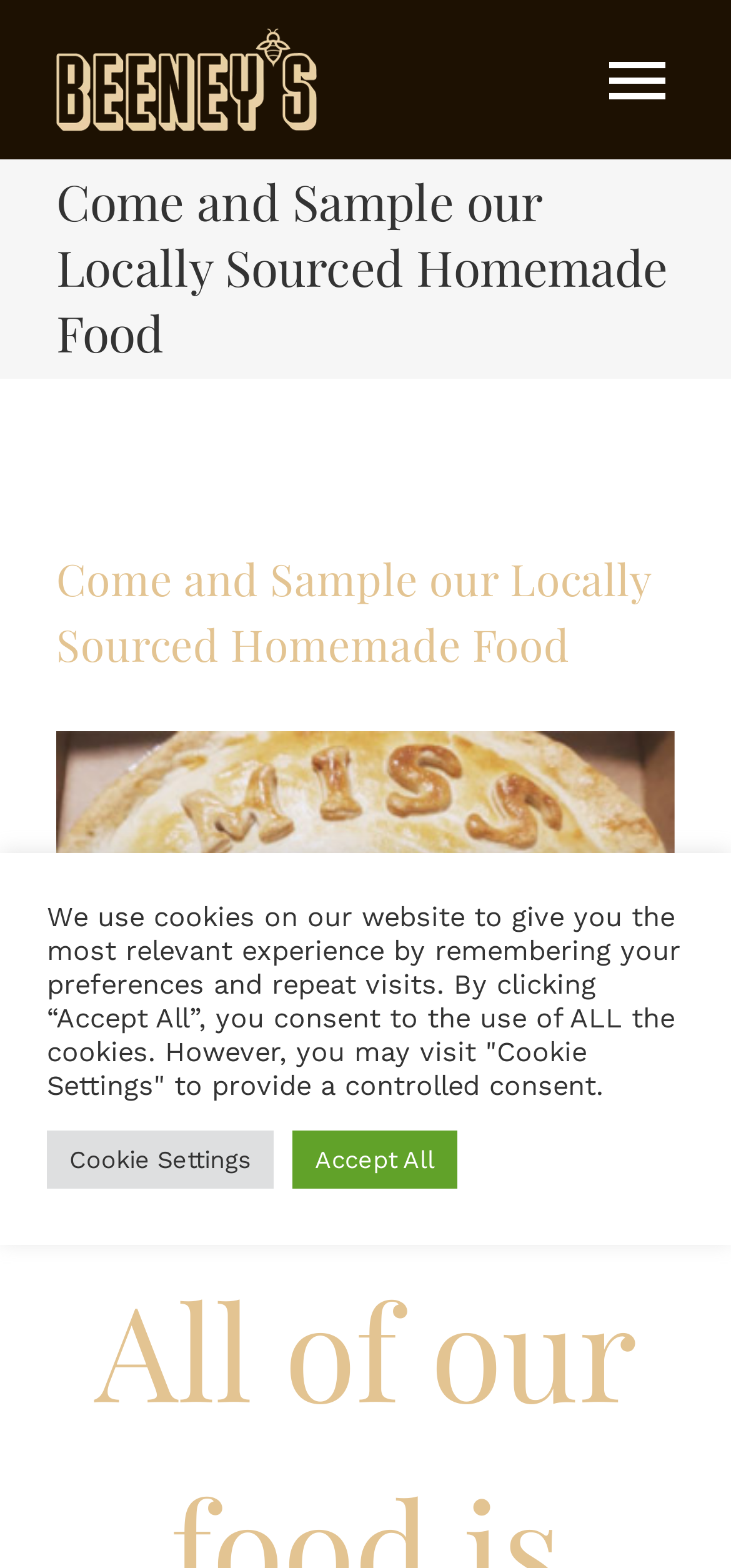Answer the question using only a single word or phrase: 
What is the name of the image below the main heading?

personalised